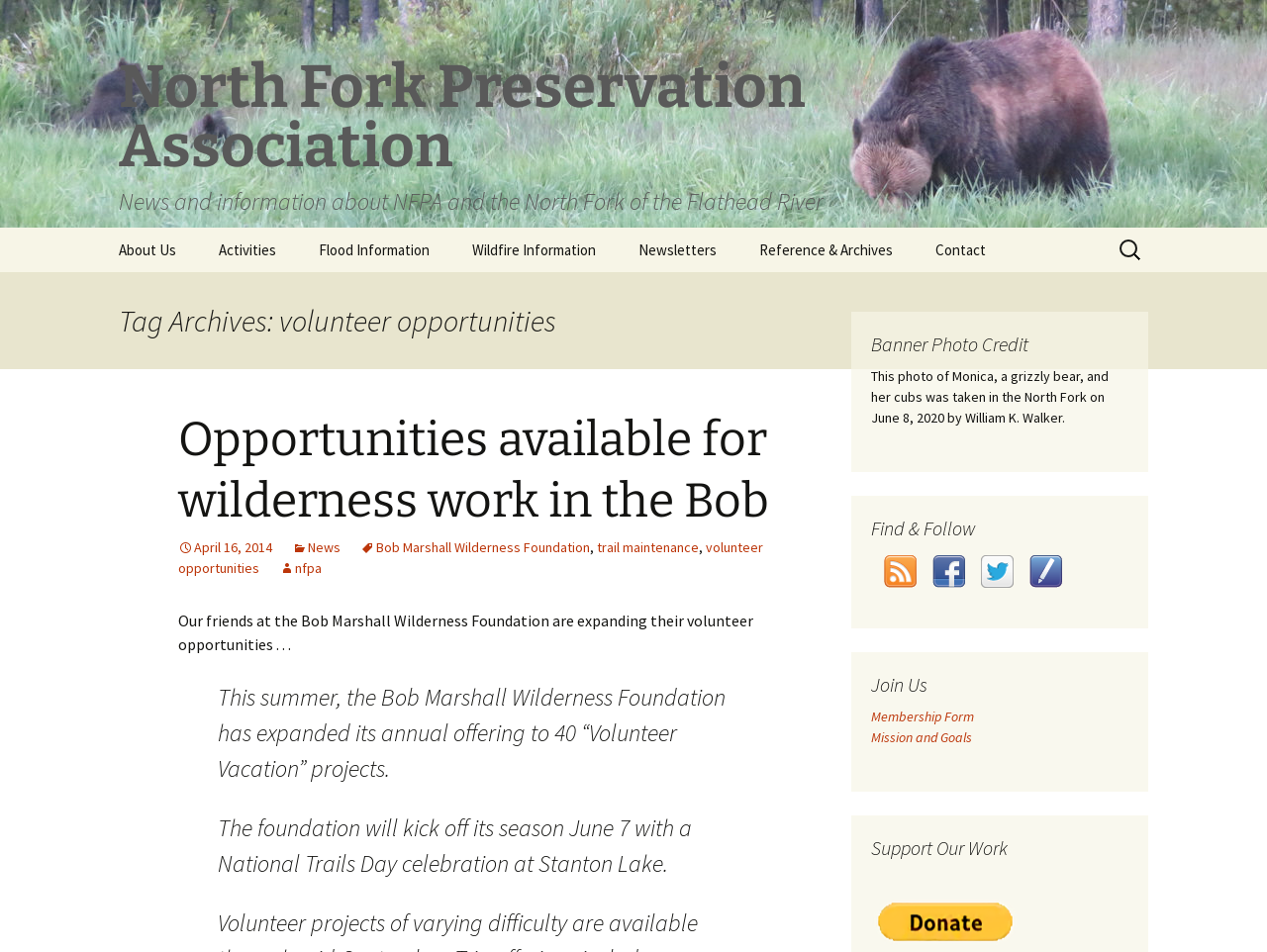Please identify the primary heading of the webpage and give its text content.

North Fork Preservation Association